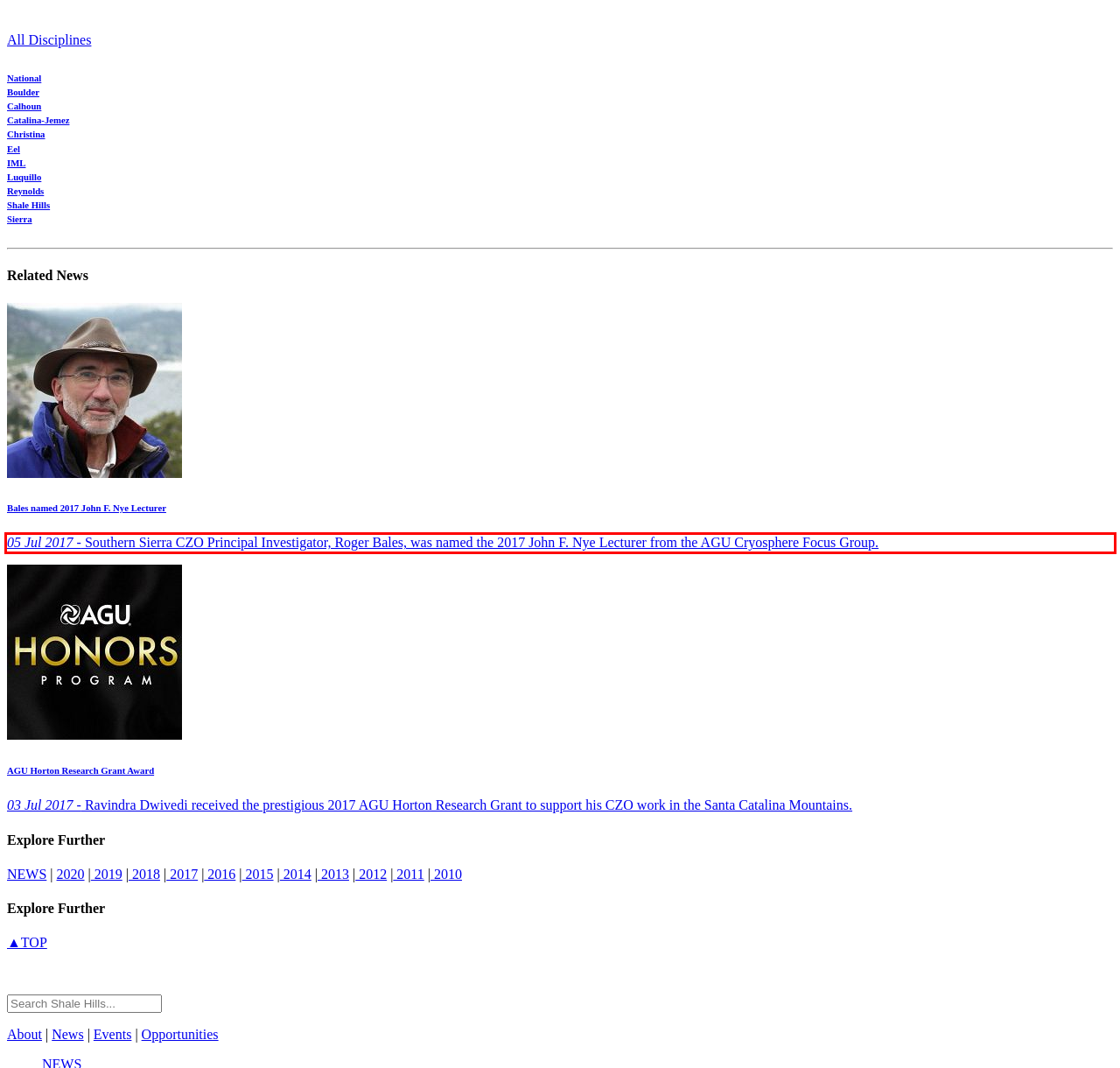With the provided screenshot of a webpage, locate the red bounding box and perform OCR to extract the text content inside it.

05 Jul 2017 - Southern Sierra CZO Principal Investigator, Roger Bales, was named the 2017 John F. Nye Lecturer from the AGU Cryosphere Focus Group.